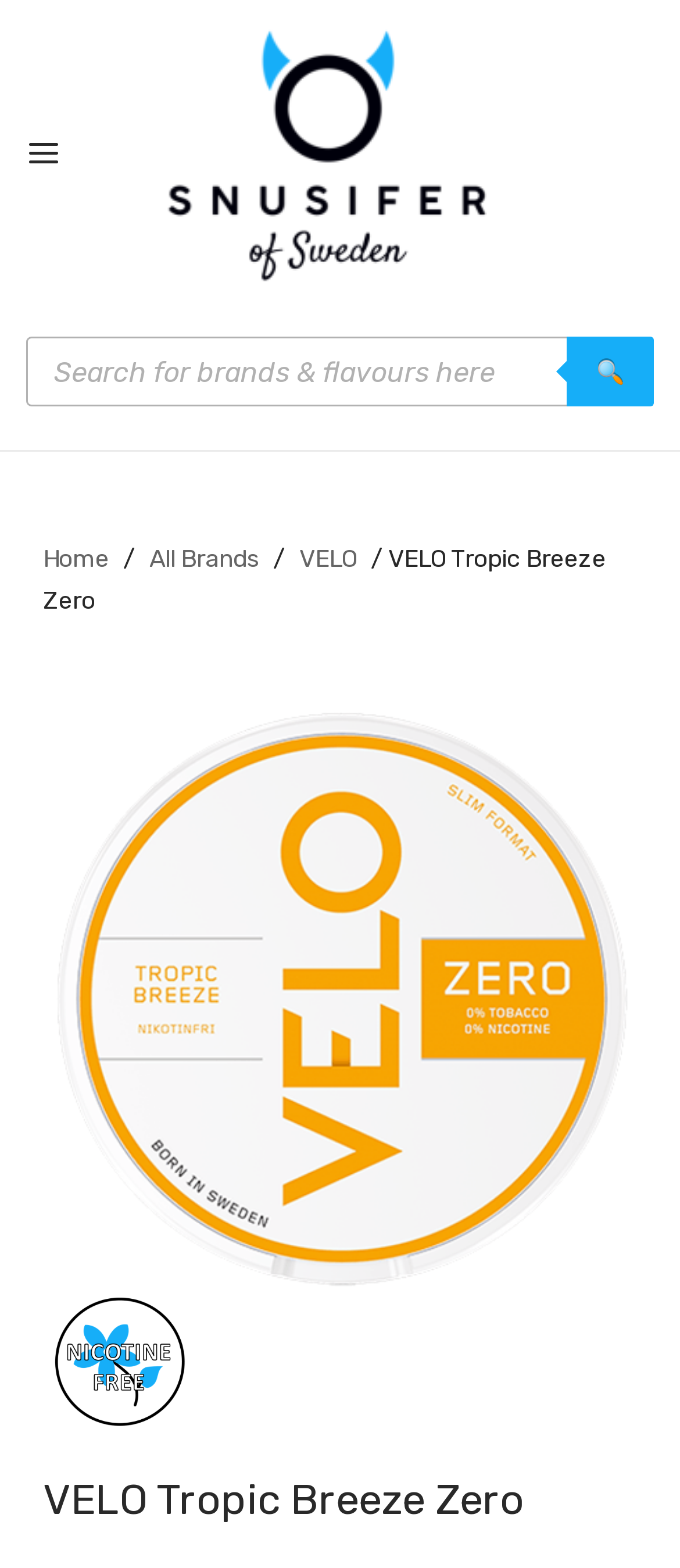Given the description "All Brands", provide the bounding box coordinates of the corresponding UI element.

[0.207, 0.344, 0.394, 0.37]